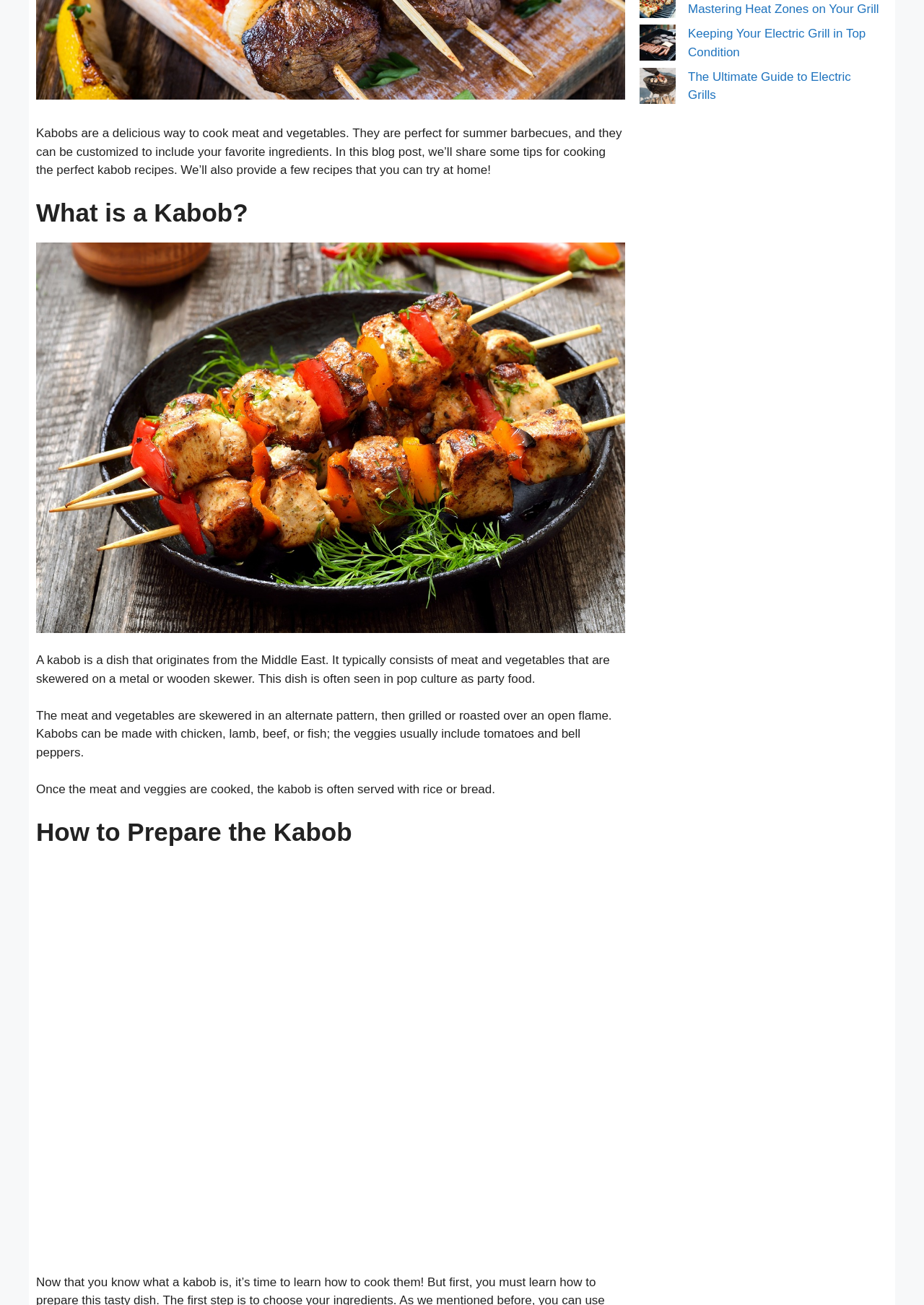Identify the bounding box for the UI element that is described as follows: "alt="Chicken kebab with bell pepper"".

[0.039, 0.186, 0.677, 0.485]